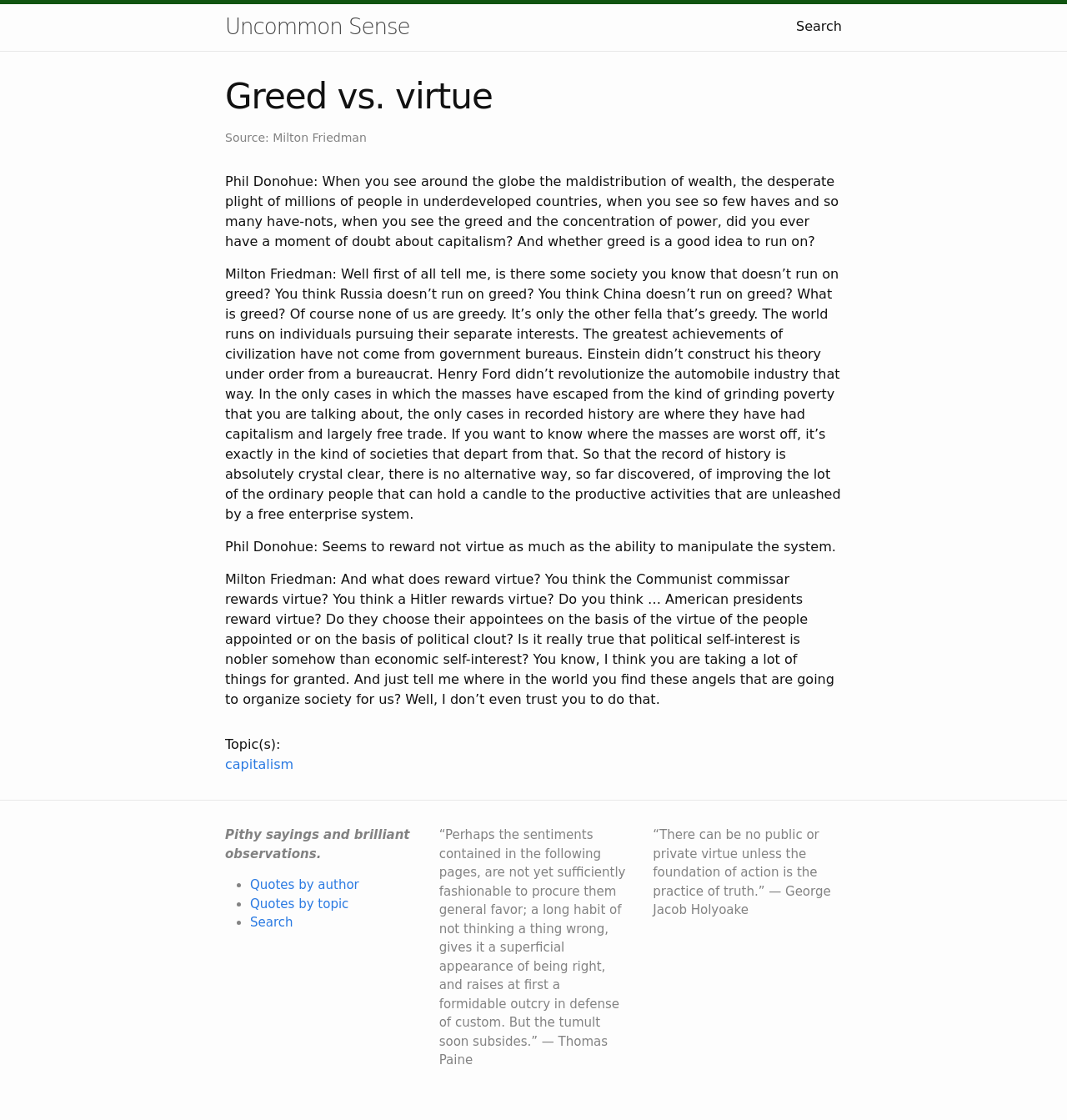Provide a short, one-word or phrase answer to the question below:
What is the purpose of the 'Search' link?

To search the website